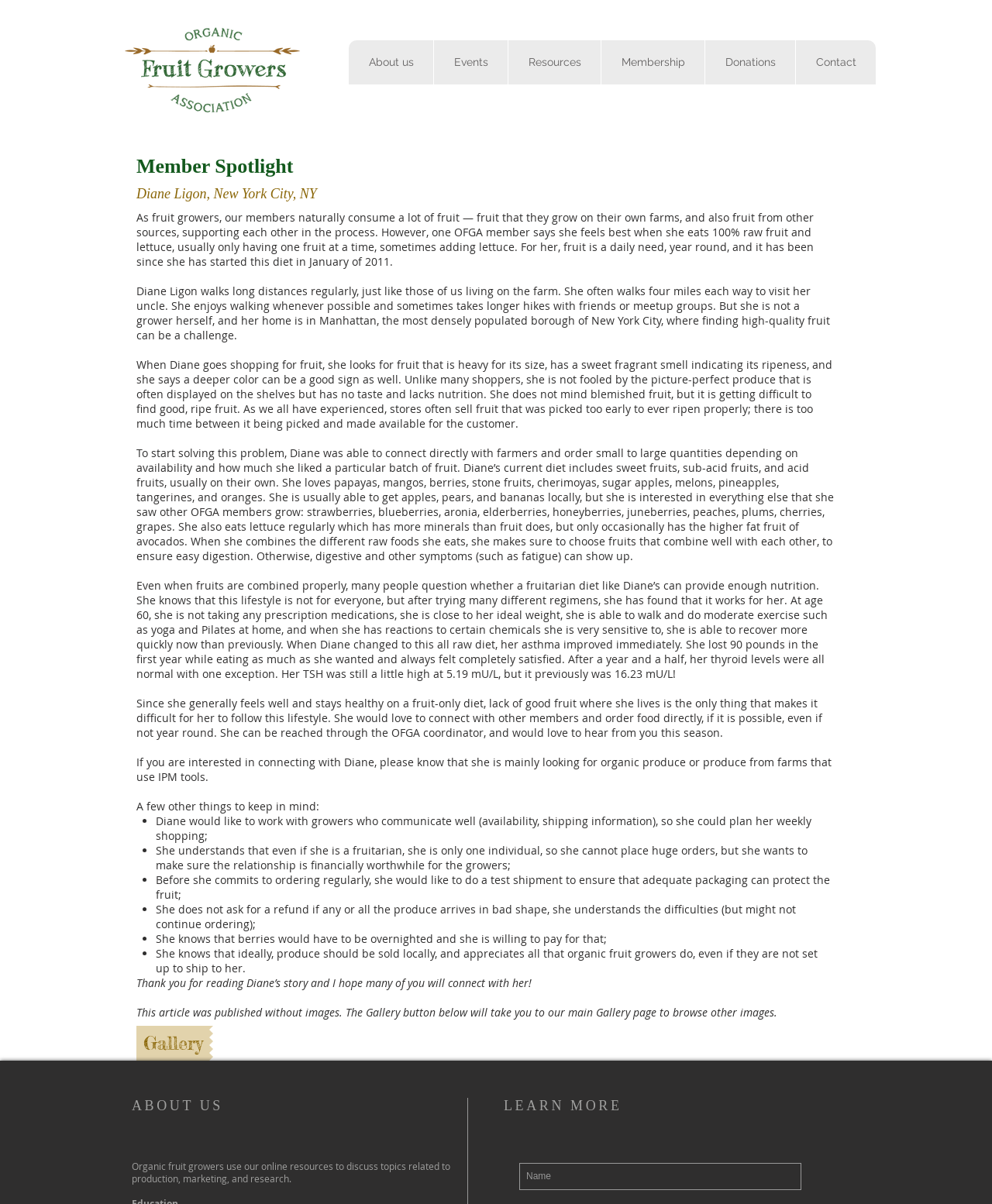Pinpoint the bounding box coordinates for the area that should be clicked to perform the following instruction: "Click the 'About us' link".

[0.352, 0.033, 0.437, 0.07]